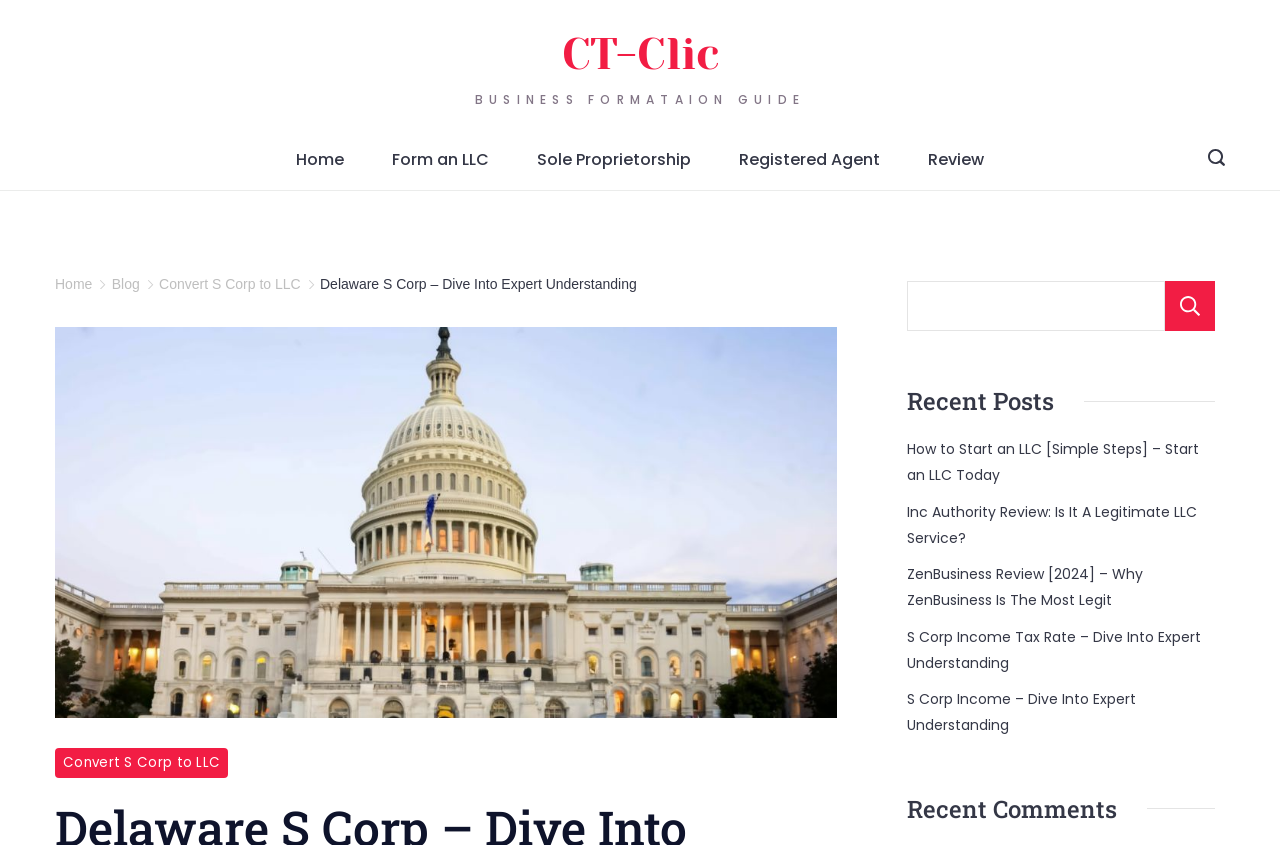Analyze the image and give a detailed response to the question:
What type of posts are listed under 'Recent Posts'?

The 'Recent Posts' section is a heading element at coordinates [0.709, 0.451, 0.949, 0.498]. The links listed under this section, such as 'How to Start an LLC [Simple Steps] – Start an LLC Today' and 'S Corp Income Tax Rate – Dive Into Expert Understanding', suggest that the posts are related to LLCs and S Corps.